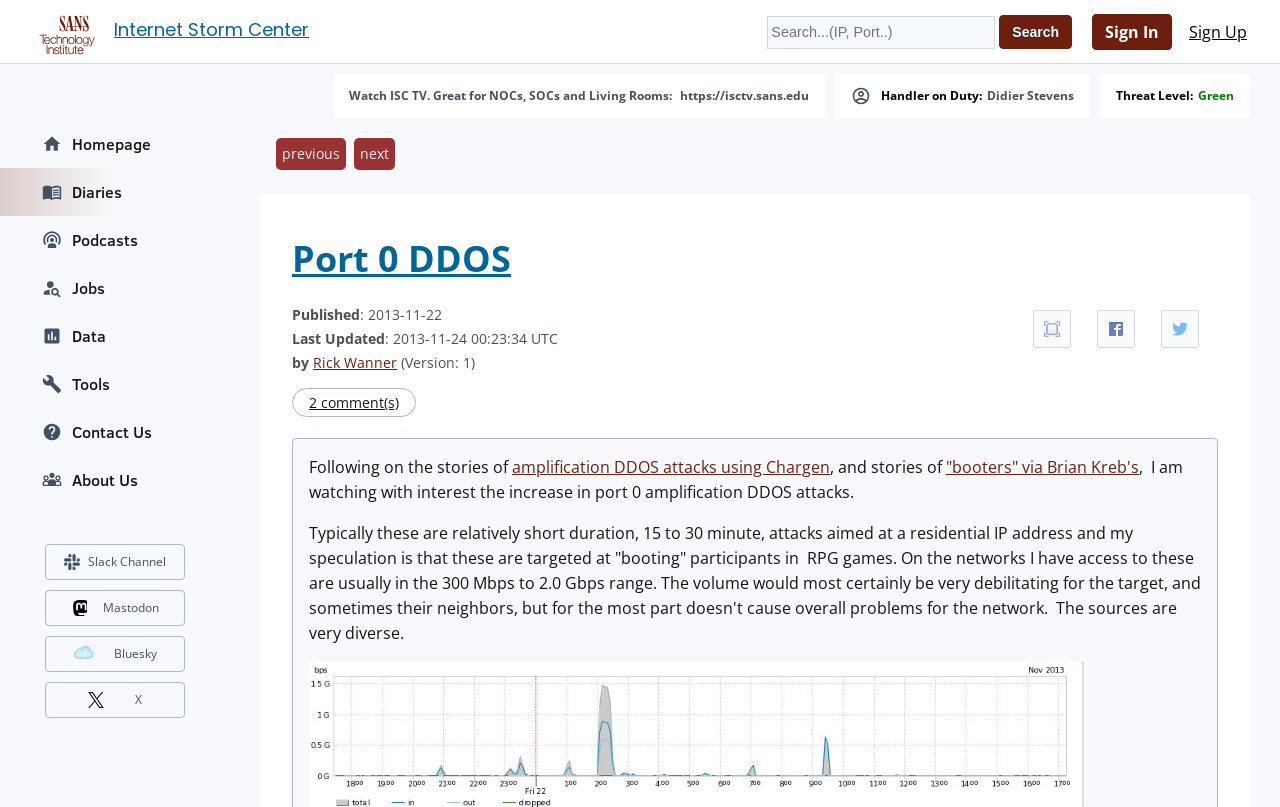Utilize the details in the image to thoroughly answer the following question: What is the topic of the article?

I found the answer by looking at the content of the article, which discusses Port 0 DDOS attacks and their characteristics. The article also mentions the author's speculation about the targets of these attacks.